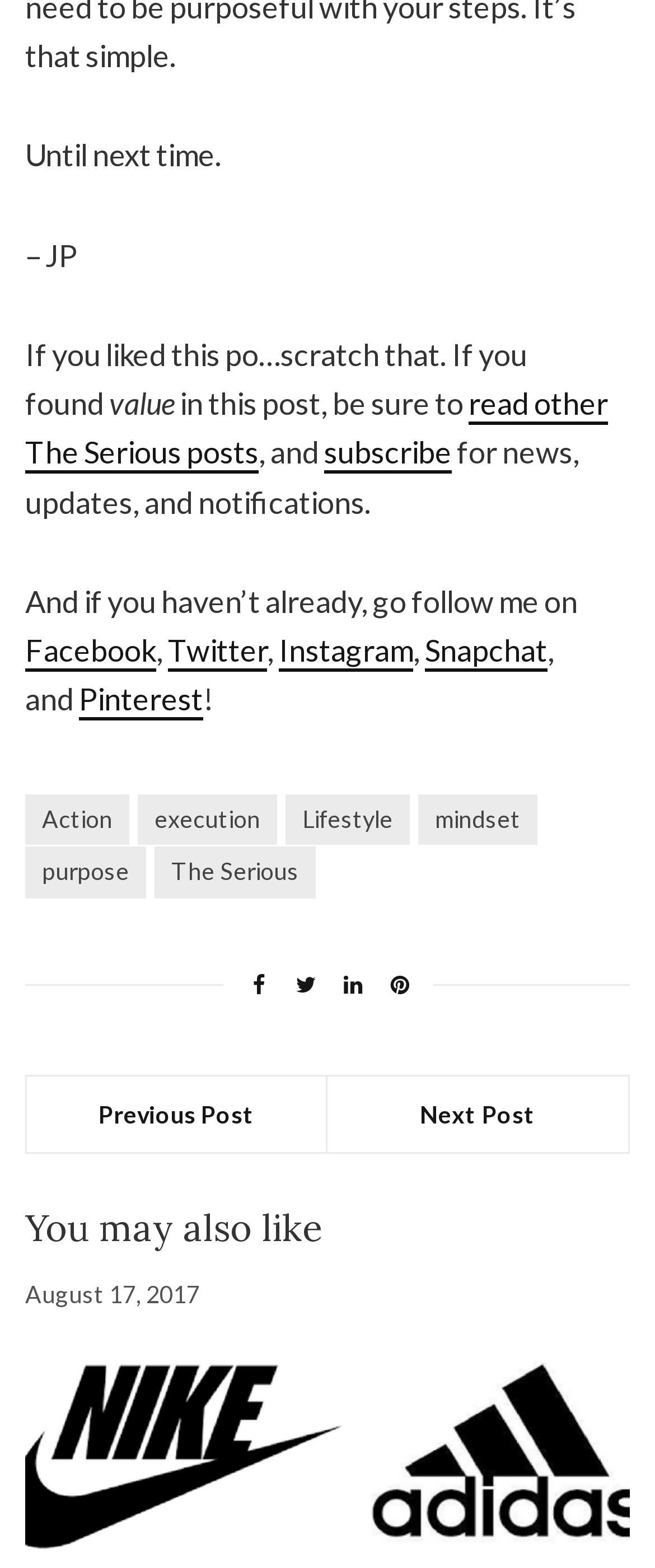Find the bounding box coordinates of the element's region that should be clicked in order to follow the given instruction: "read other The Serious posts". The coordinates should consist of four float numbers between 0 and 1, i.e., [left, top, right, bottom].

[0.038, 0.246, 0.928, 0.303]